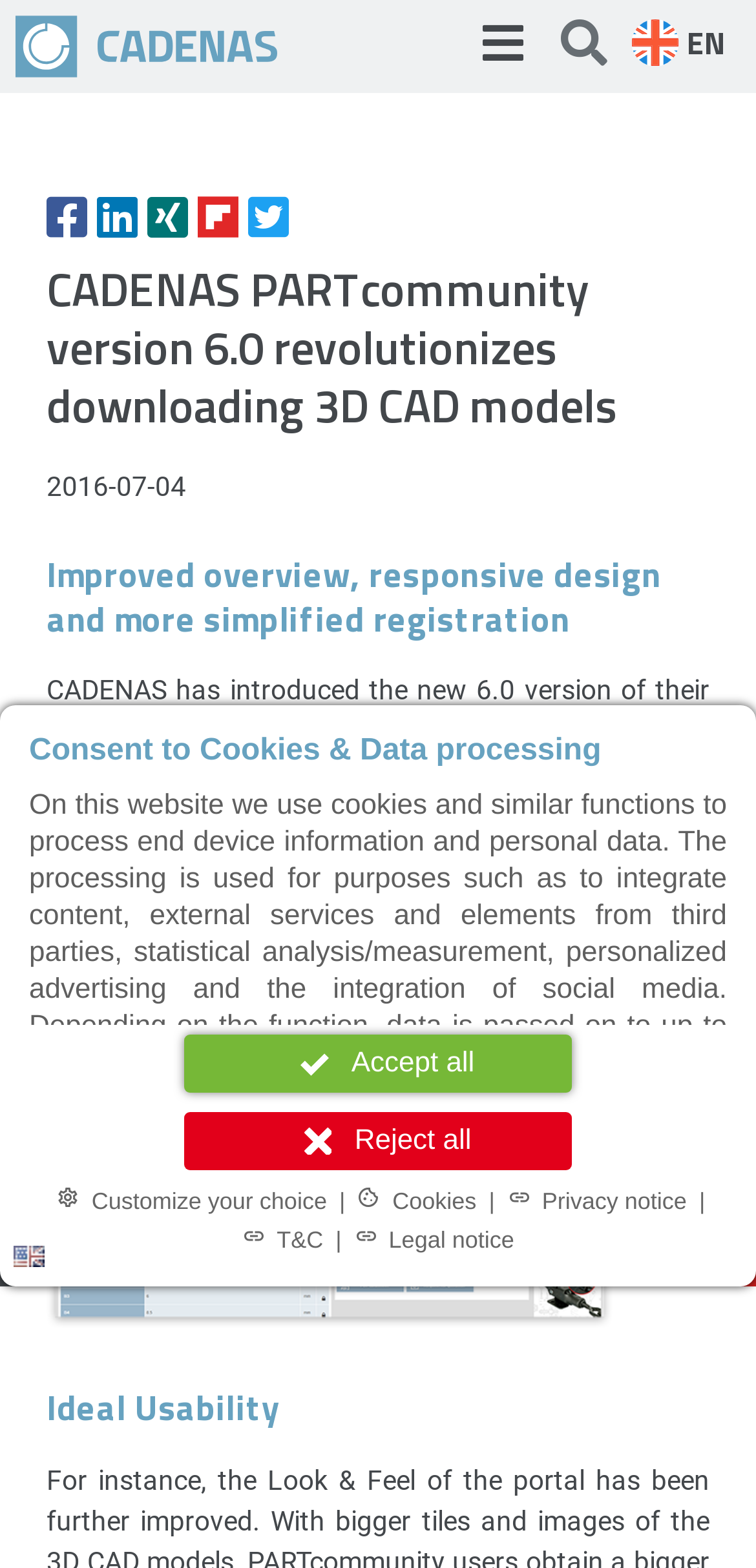Pinpoint the bounding box coordinates of the element to be clicked to execute the instruction: "Open privacy settings".

[0.033, 0.78, 0.085, 0.804]